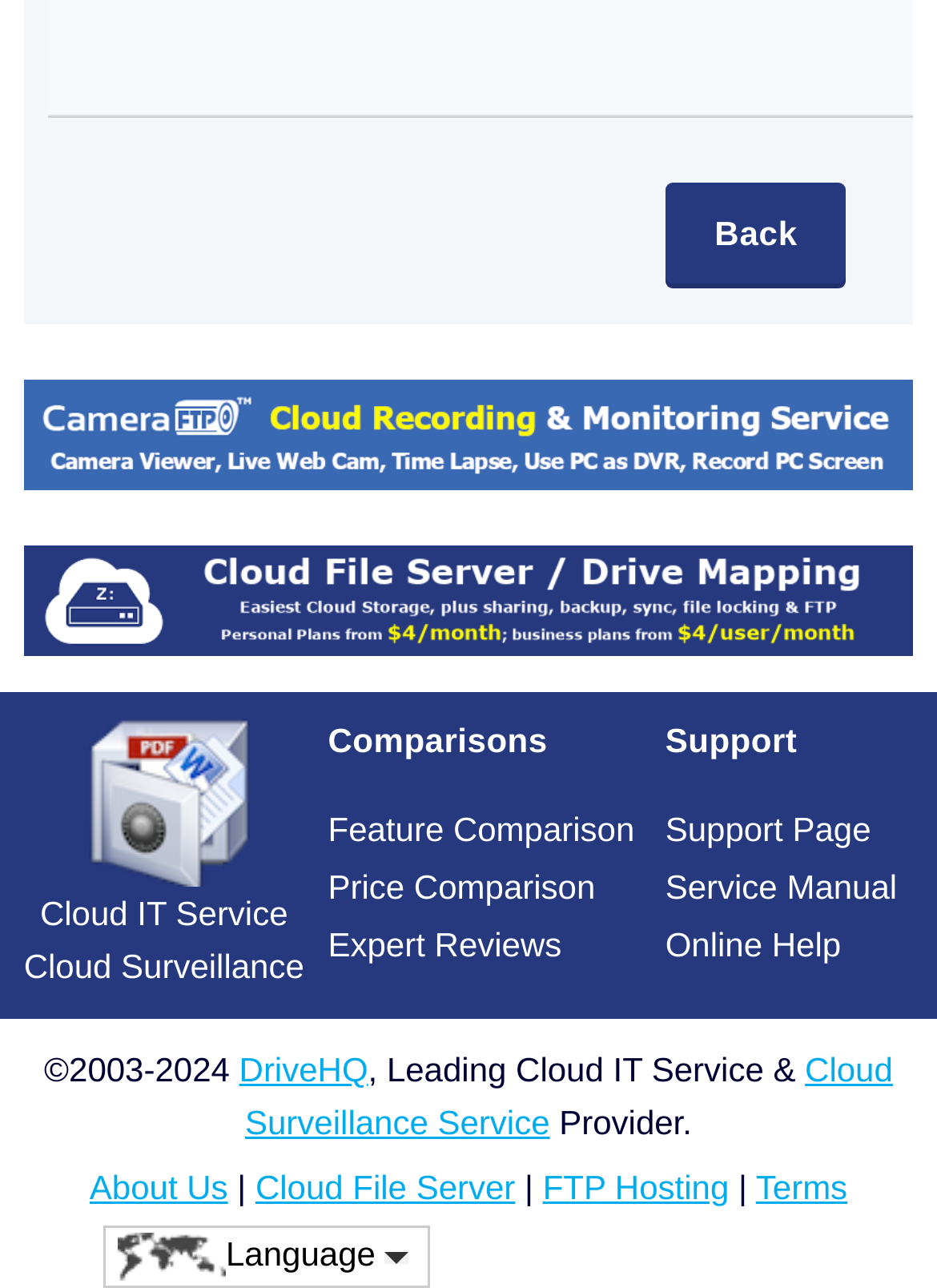Identify the bounding box for the element characterized by the following description: "Cloud Surveillance Service".

[0.262, 0.815, 0.953, 0.886]